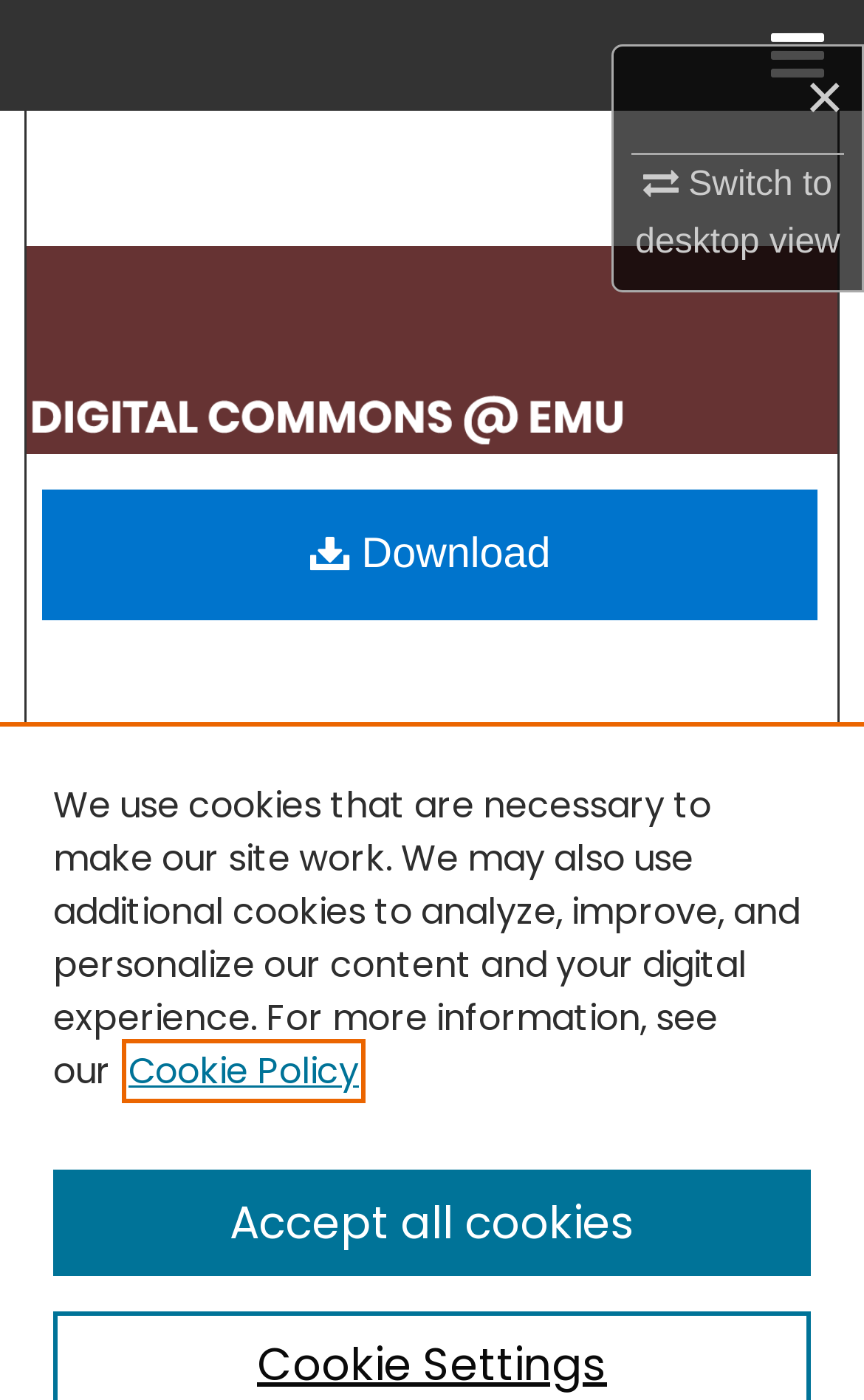Provide the bounding box coordinates for the UI element that is described as: "LOEX Conference Proceedings 2011".

[0.222, 0.82, 0.778, 0.934]